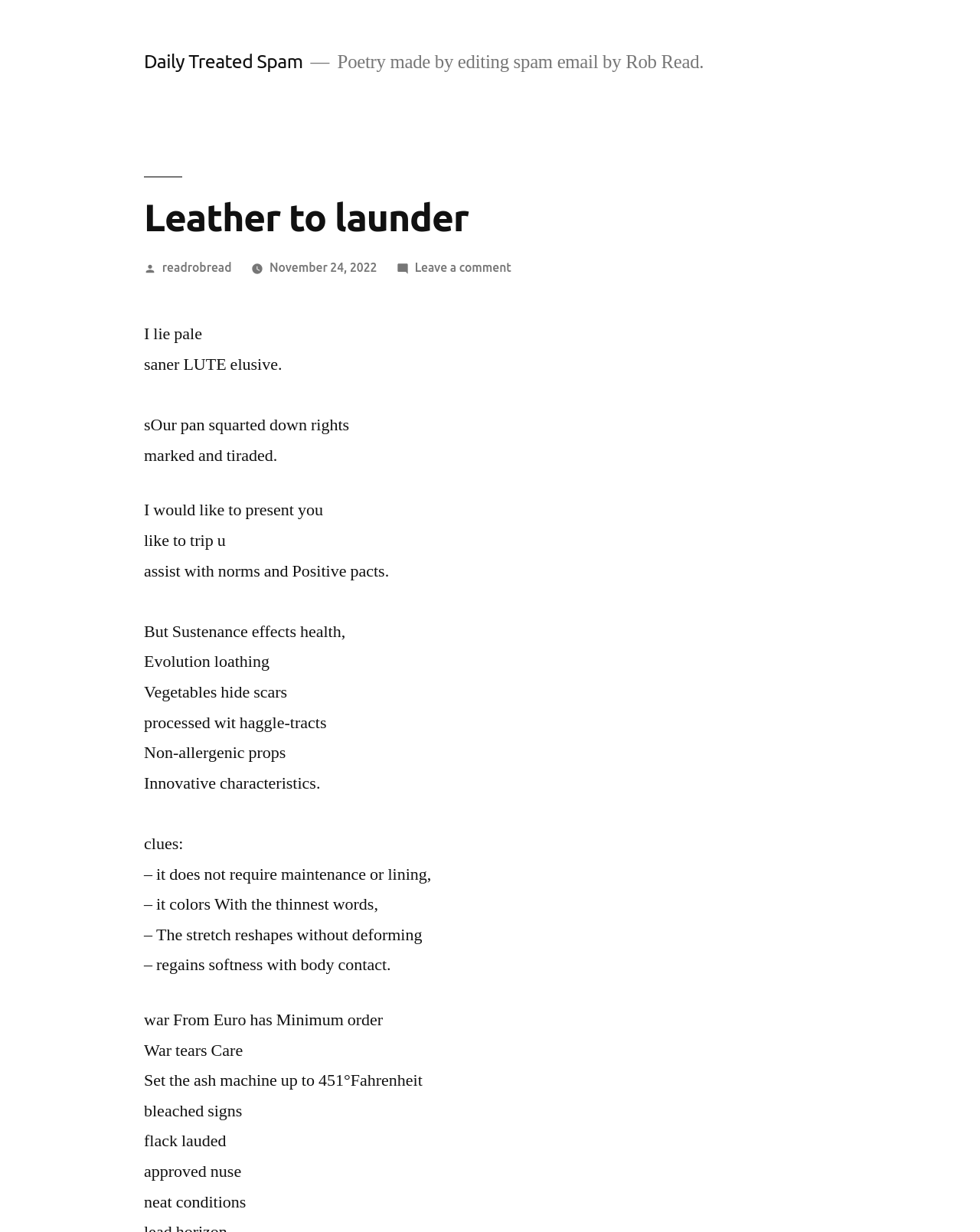Describe in detail what you see on the webpage.

This webpage appears to be a poetry blog, specifically showcasing a poem titled "Leather to launder" by Rob Read. At the top of the page, there is a link to "Daily Treated Spam" and a brief description of the blog's content. Below this, there is a header section that contains the poem's title, "Leather to launder", along with the author's name, "Posted by readrobread", and the date "November 24, 2022".

The main content of the page is the poem itself, which is divided into multiple stanzas. The poem's text is arranged vertically, with each line building upon the previous one. The language used is lyrical and abstract, with phrases such as "I lie pale", "saner LUTE elusive", and "Vegetables hide scars". The poem explores themes of identity, nature, and human experience.

Throughout the poem, there are no images or other multimedia elements. The focus is solely on the text, which is presented in a clean and easy-to-read format. The overall layout is simple, with a clear hierarchy of elements that guides the reader's attention through the poem.